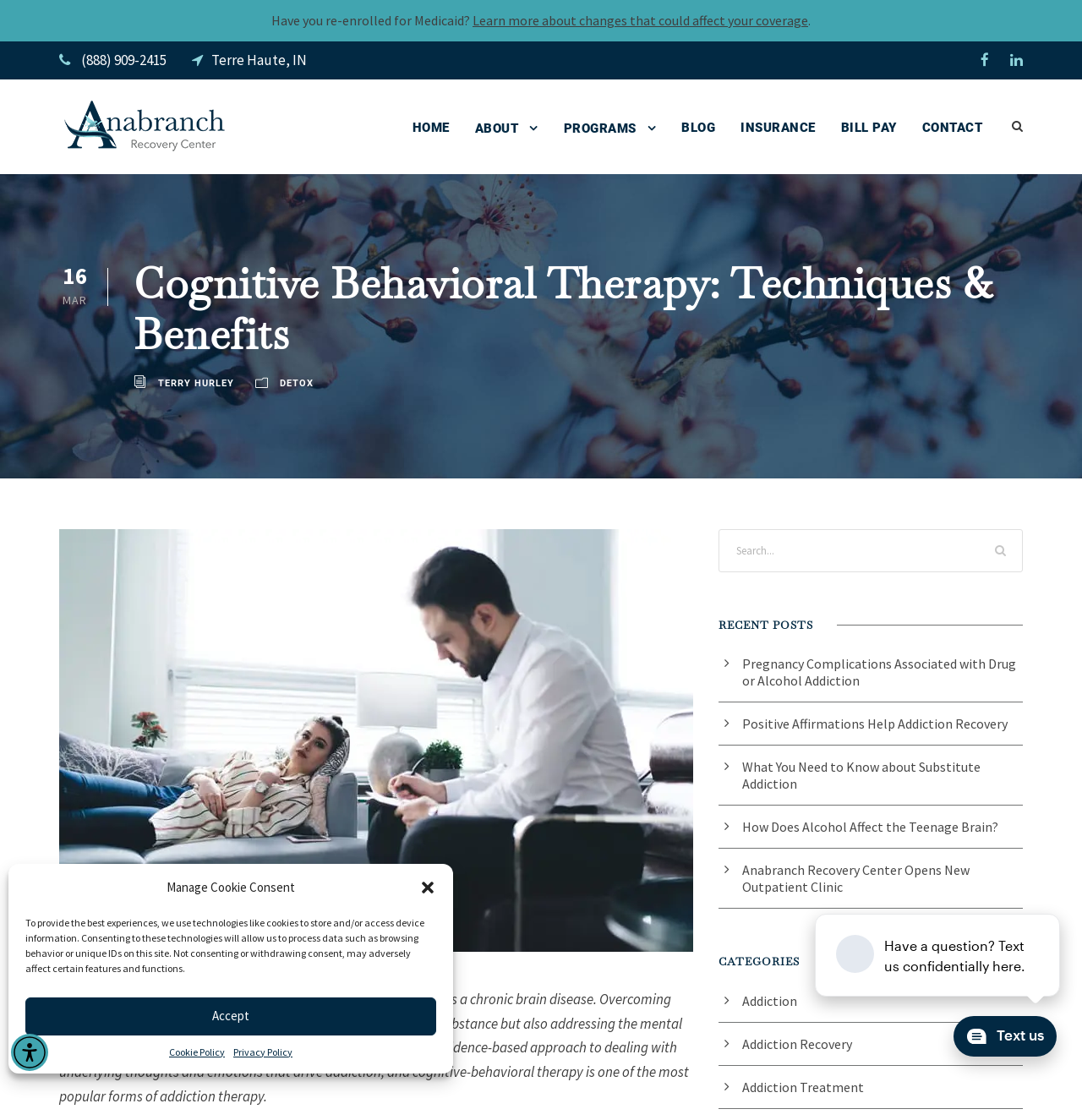Give a short answer to this question using one word or a phrase:
What is the location of Anabranch Recovery Center?

Terre Haute, IN